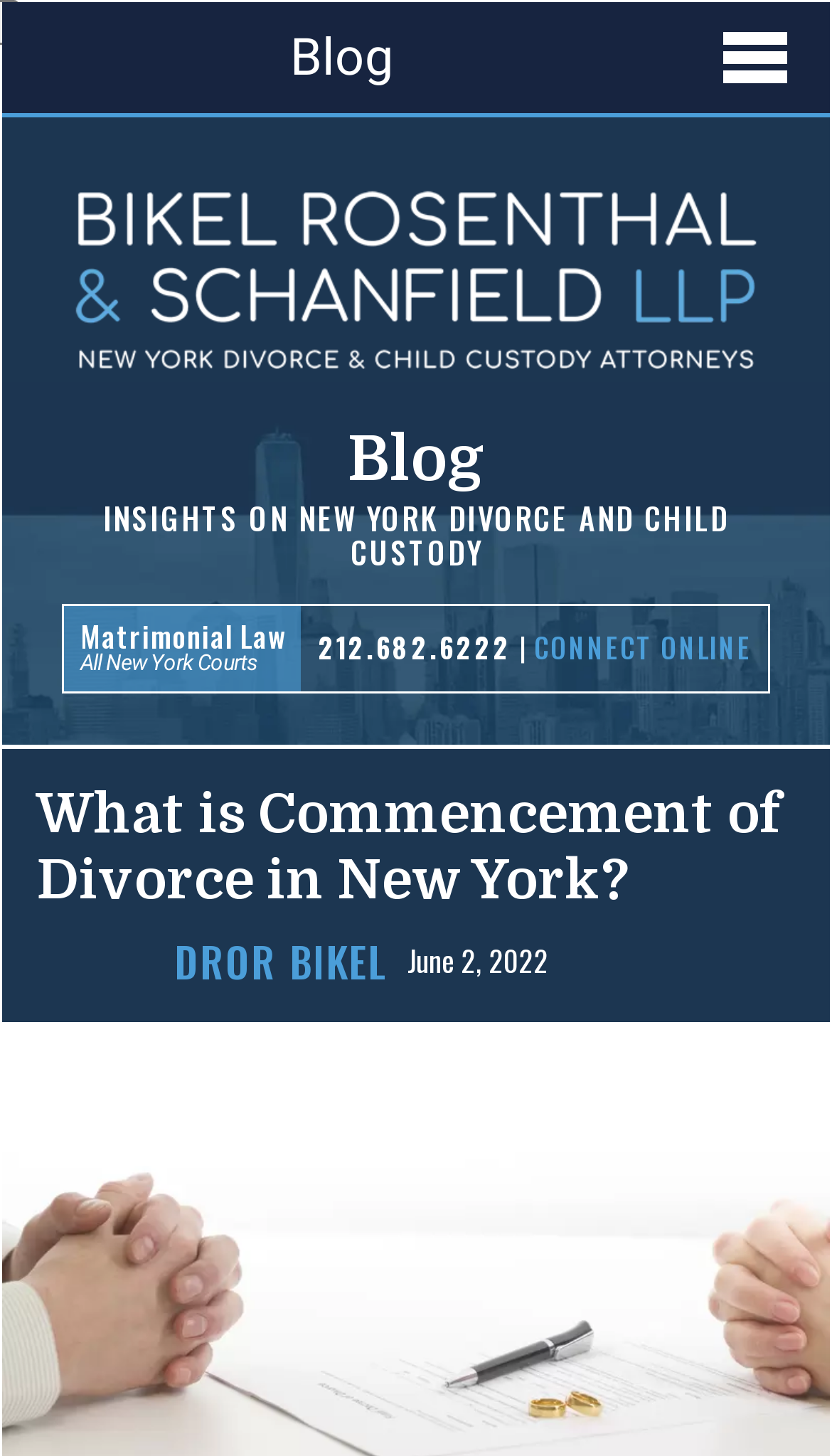Summarize the webpage in an elaborate manner.

The webpage appears to be a blog post or article about divorce law in New York State, specifically discussing the concept of "Commencement of Divorce". 

At the top of the page, there is a large header with the title "What is Commencement of Divorce in New York?" and an image to the right of it, taking up about 8% of the page's width. 

Below the header, there is a section with a link to "Bikel Rosenthal and Schanfield - New York Divorce & Child Custody Attorneys", accompanied by an image of the law firm's logo. This section is followed by two headings, "Blog" and "INSIGHTS ON NEW YORK DIVORCE AND CHILD CUSTODY", which are stacked on top of each other.

To the right of these headings, there is a table with several elements, including a static text "Matrimonial Law", another static text "All New York Courts", a link to a phone number "212.682.6222", a vertical line separator, and a link to "CONNECT ONLINE". 

Further down the page, there is a large heading that repeats the title "What is Commencement of Divorce in New York?", taking up about 90% of the page's width. Below this heading, there are two static texts, "DROR BIKEL" and "June 2, 2022", which appear to be the author's name and the publication date of the article, respectively.